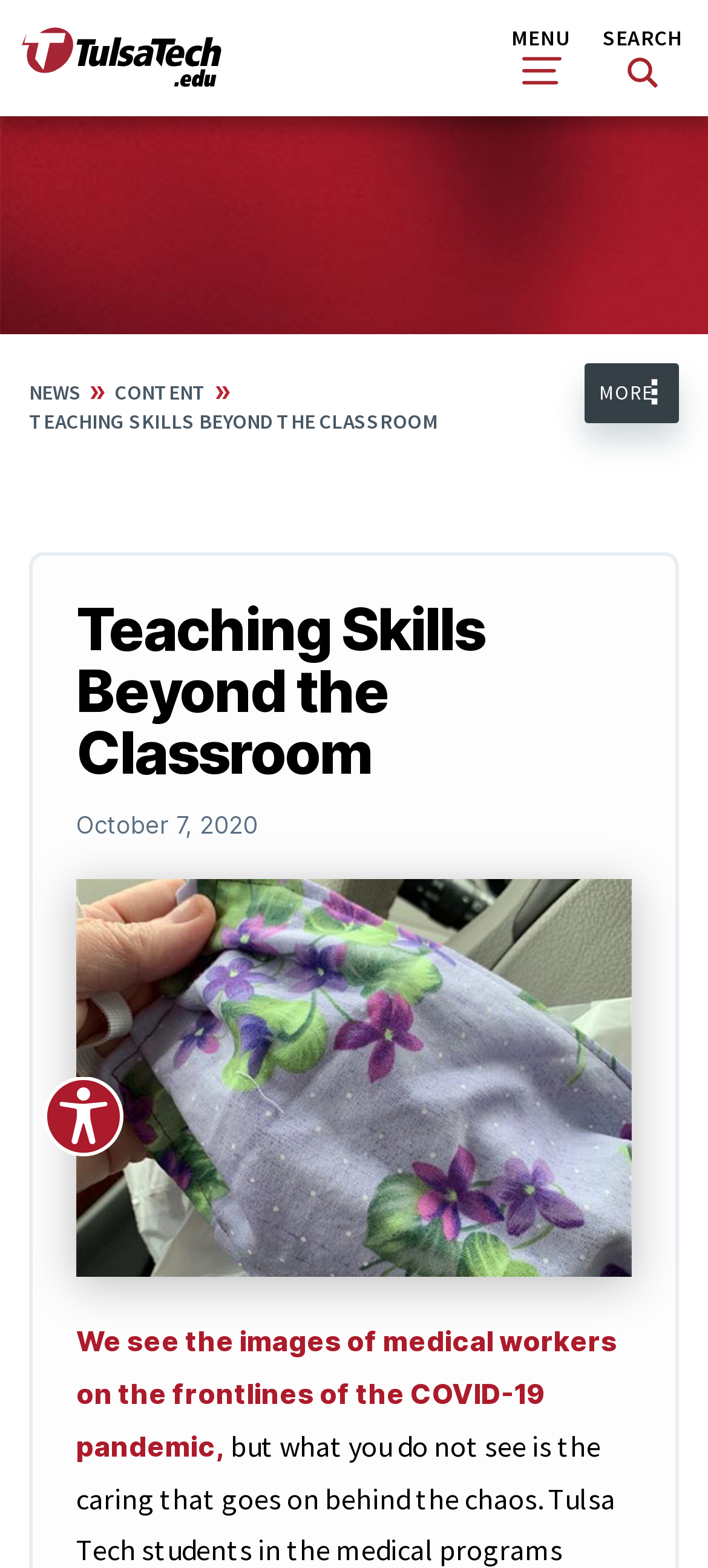With reference to the image, please provide a detailed answer to the following question: What is the topic of the article?

The topic of the article is mentioned in the main heading, and it is 'Teaching Skills Beyond the Classroom'. This topic is likely related to the COVID-19 pandemic, as mentioned in the article.